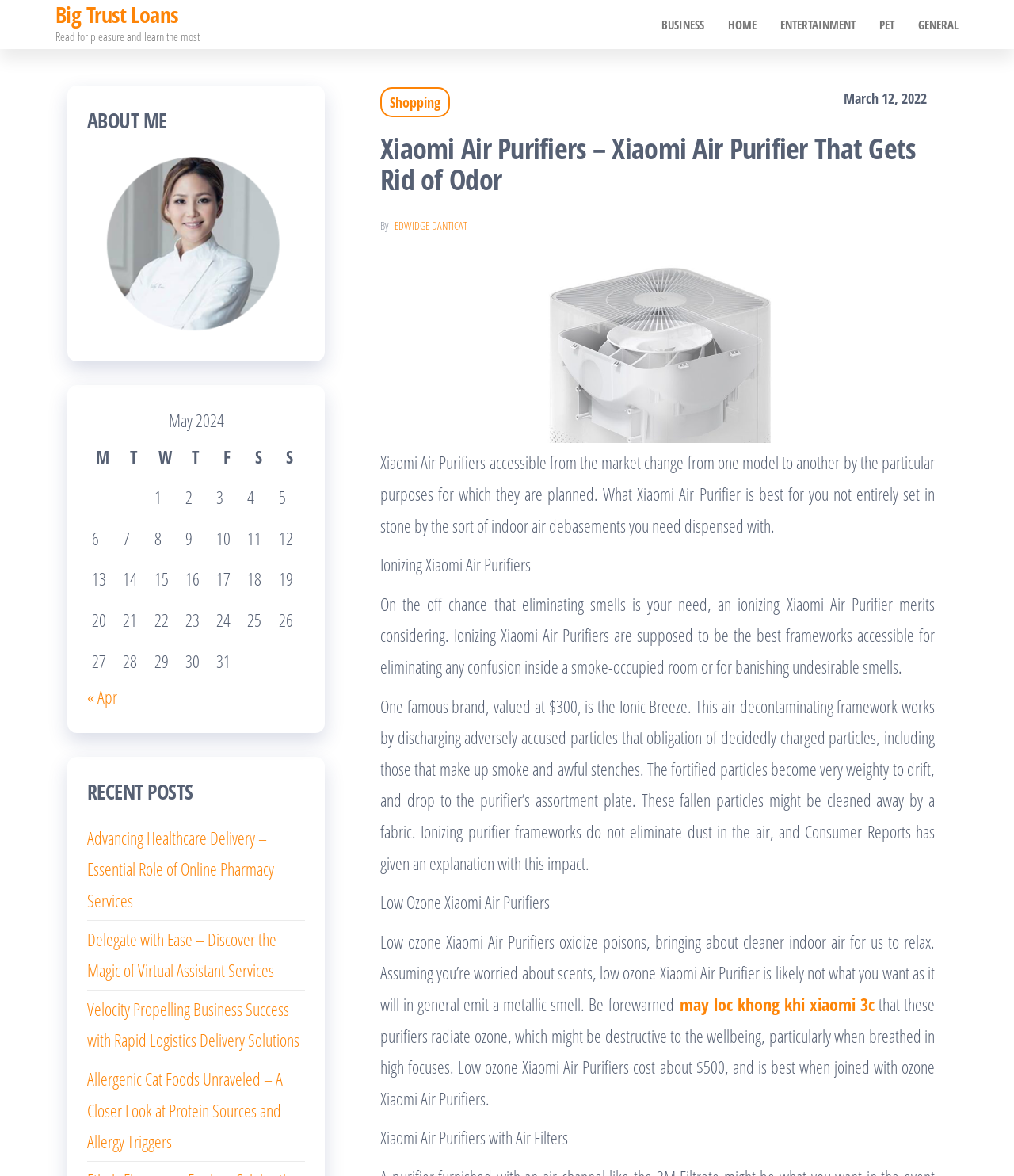What is the date of the article?
Answer the question with a single word or phrase, referring to the image.

March 12, 2022